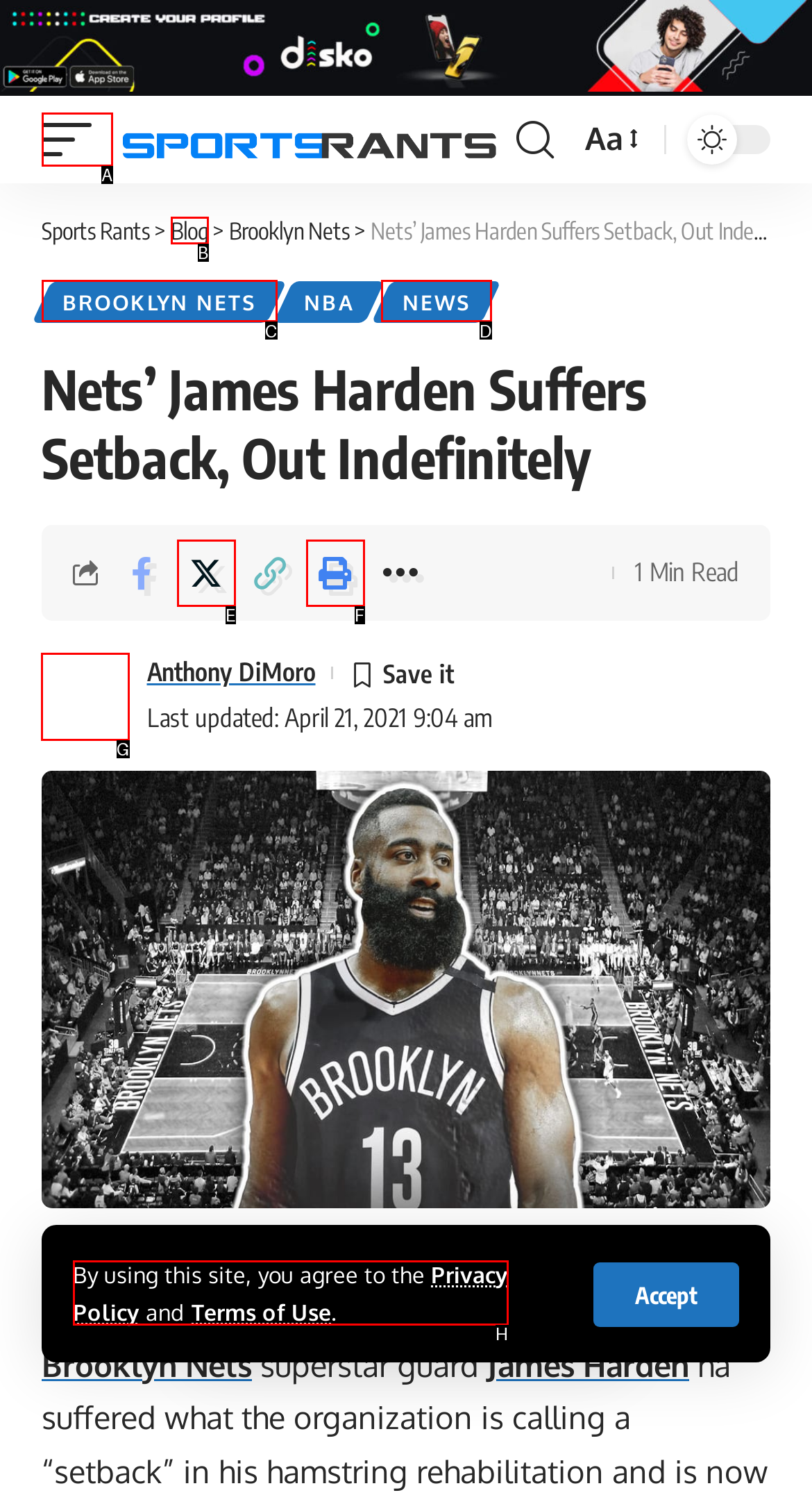Among the marked elements in the screenshot, which letter corresponds to the UI element needed for the task: Read the article by Anthony DiMoro?

G